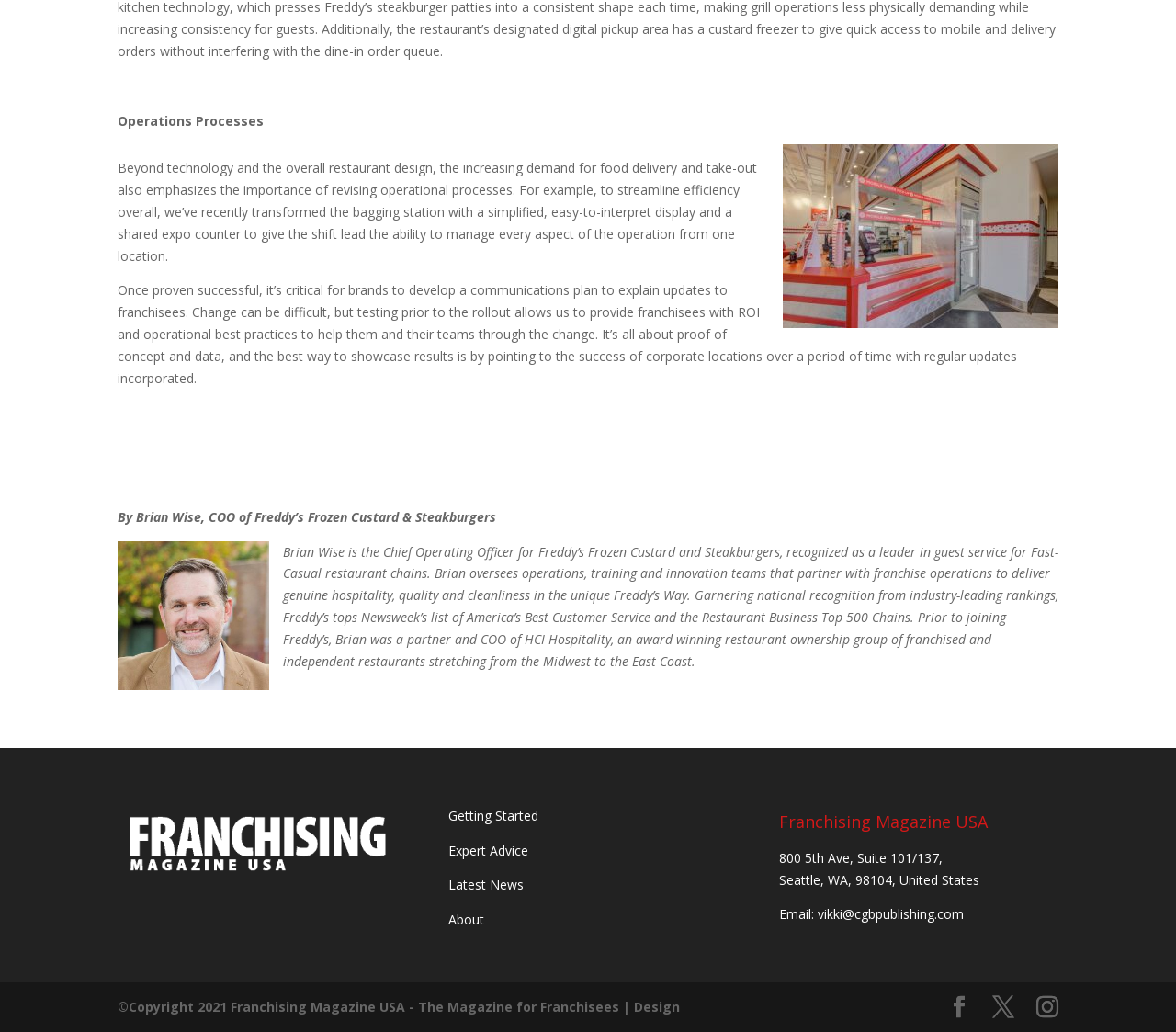Bounding box coordinates are given in the format (top-left x, top-left y, bottom-right x, bottom-right y). All values should be floating point numbers between 0 and 1. Provide the bounding box coordinate for the UI element described as: X

[0.844, 0.966, 0.862, 0.988]